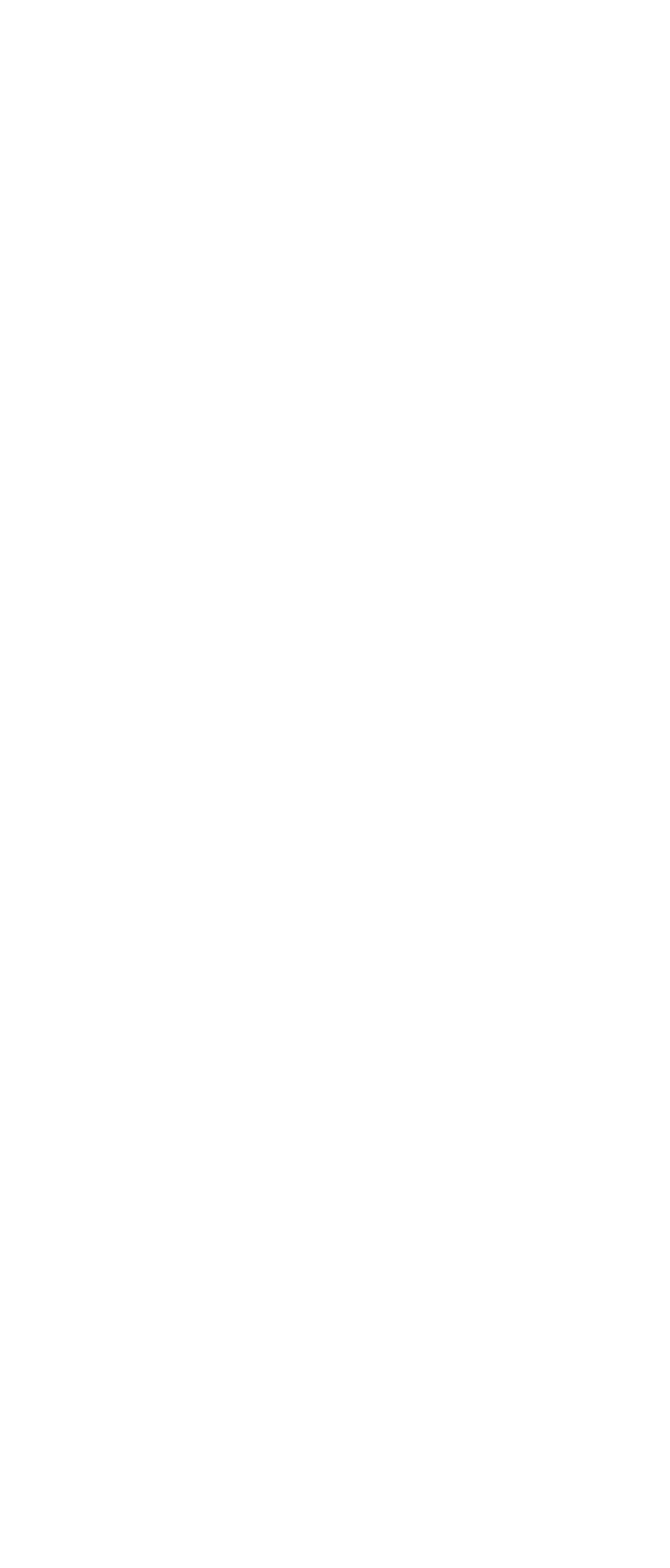Please determine the bounding box coordinates for the element that should be clicked to follow these instructions: "Enter company name".

[0.053, 0.151, 0.947, 0.192]